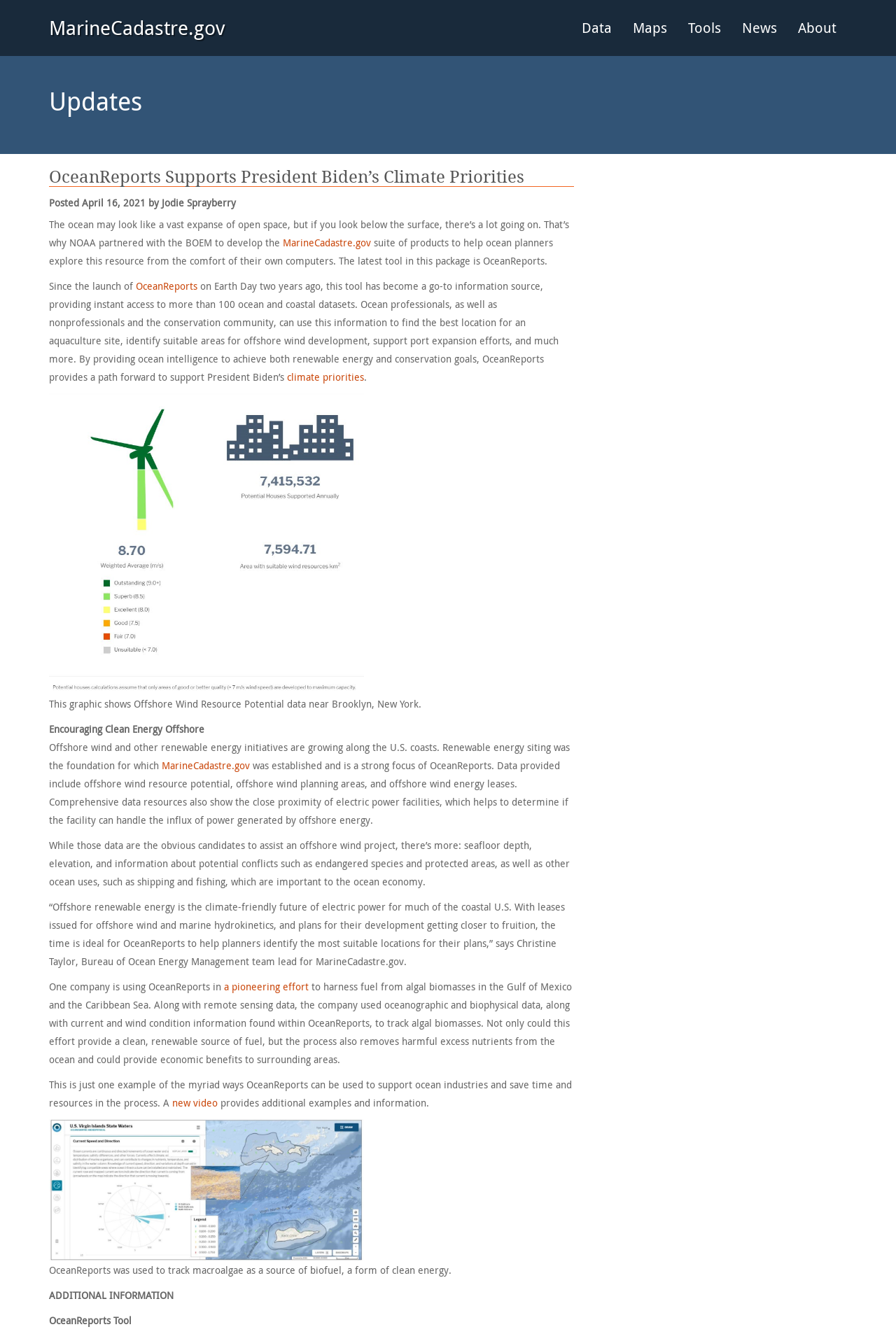Please provide the bounding box coordinate of the region that matches the element description: a pioneering effort. Coordinates should be in the format (top-left x, top-left y, bottom-right x, bottom-right y) and all values should be between 0 and 1.

[0.25, 0.731, 0.345, 0.741]